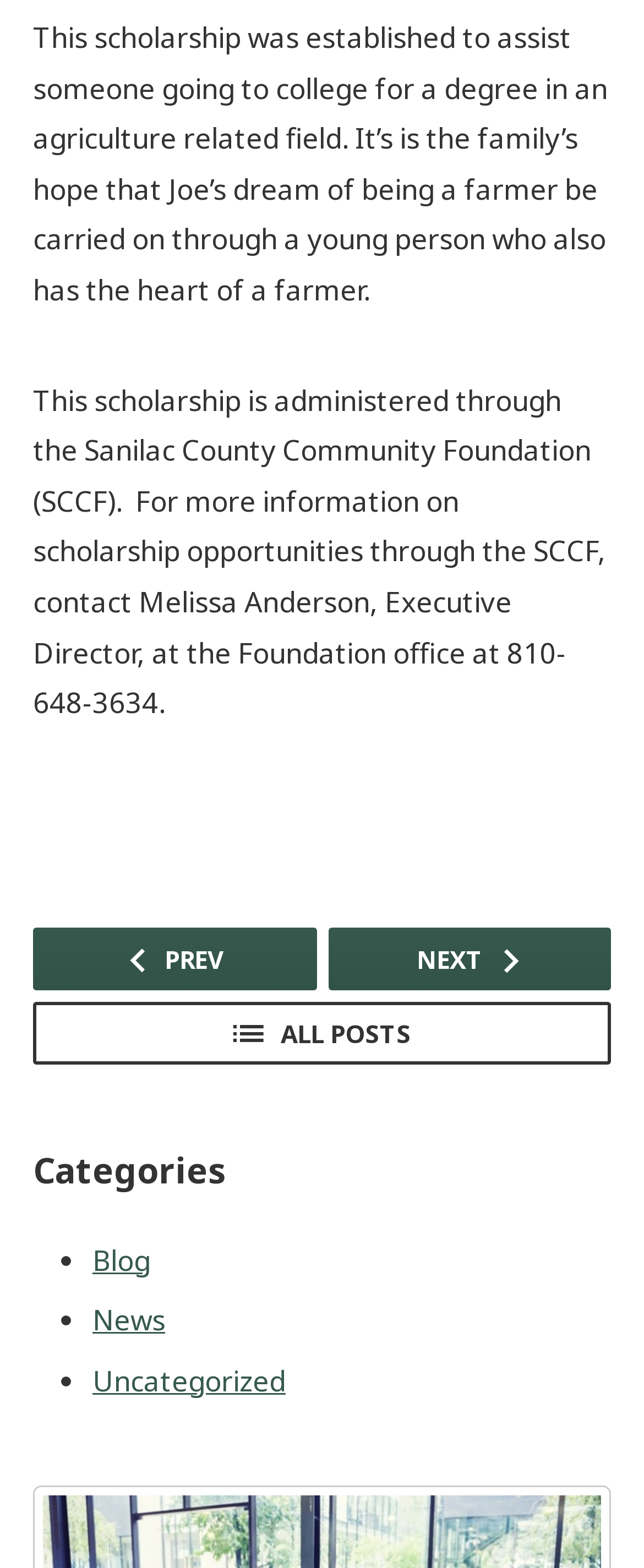Provide the bounding box coordinates of the HTML element this sentence describes: "Next". The bounding box coordinates consist of four float numbers between 0 and 1, i.e., [left, top, right, bottom].

[0.509, 0.591, 0.949, 0.631]